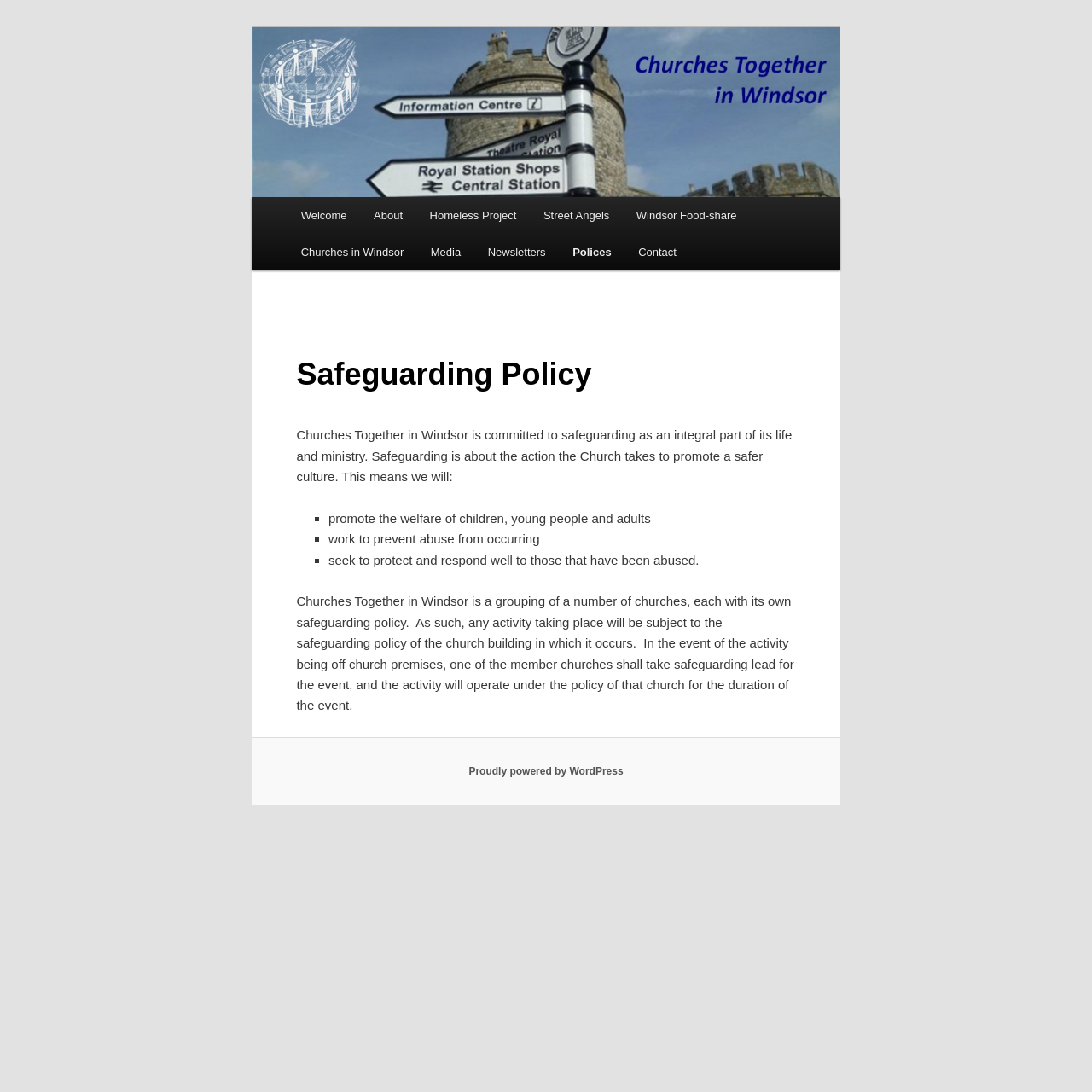Can you look at the image and give a comprehensive answer to the question:
How many churches are part of Churches Together in Windsor?

The webpage states that Churches Together in Windsor is a grouping of a number of churches, each with its own safeguarding policy.